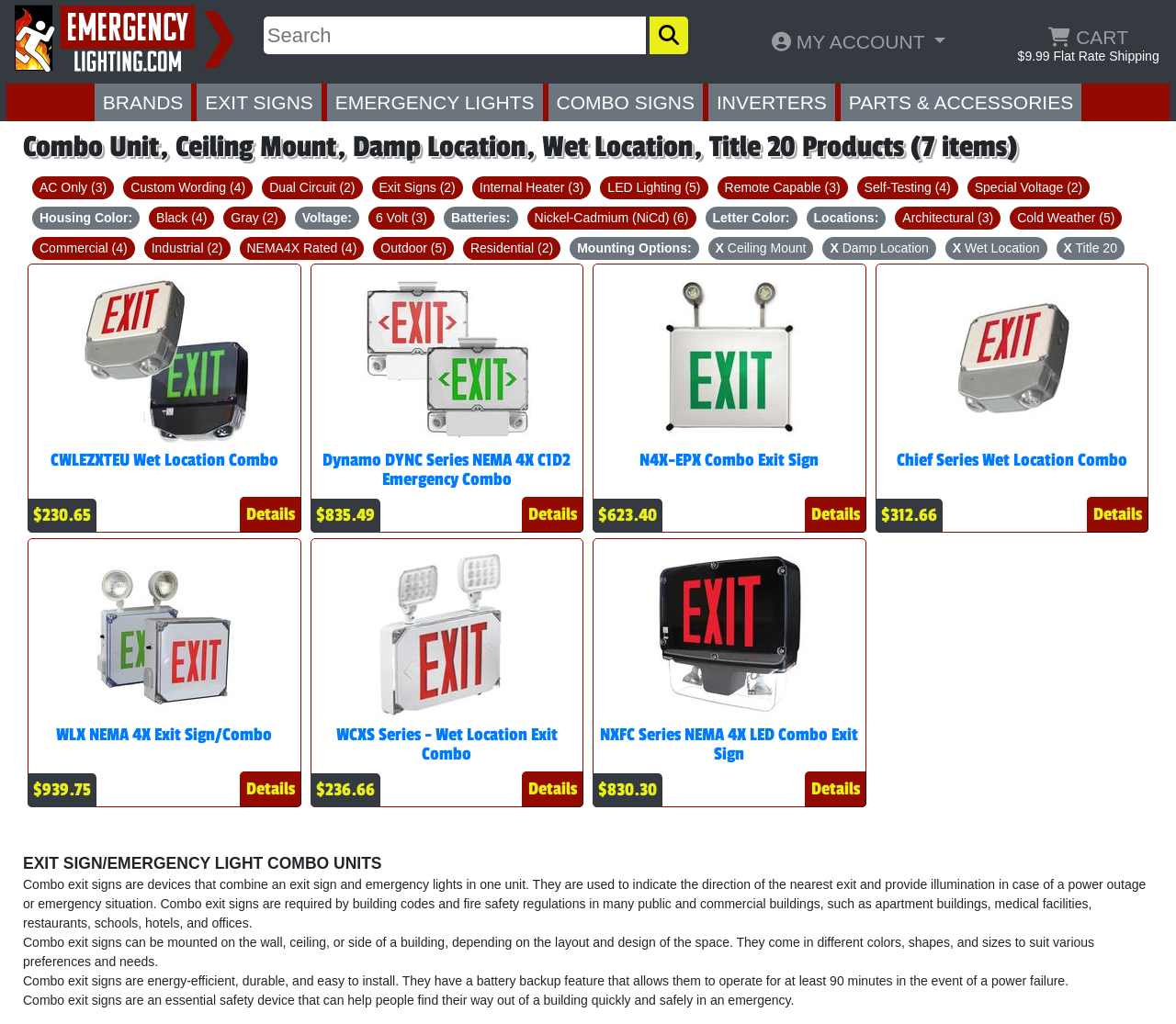Give a succinct answer to this question in a single word or phrase: 
How many items are listed under the 'Voltage' category?

1